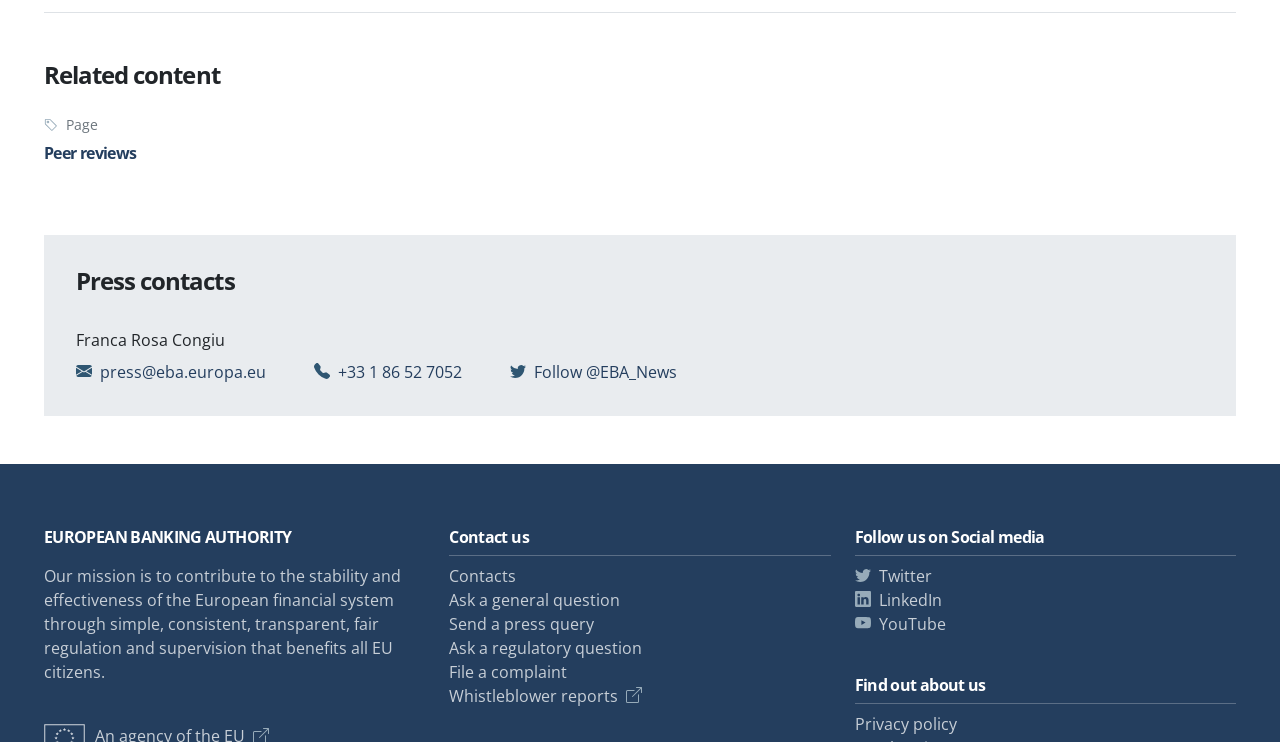Examine the image carefully and respond to the question with a detailed answer: 
What is the mission of the European Banking Authority?

I found the mission statement in the footer section of the webpage, which states that the European Banking Authority's mission is to 'contribute to the stability and effectiveness of the European financial system through simple, consistent, transparent, fair regulation and supervision that benefits all EU citizens'.